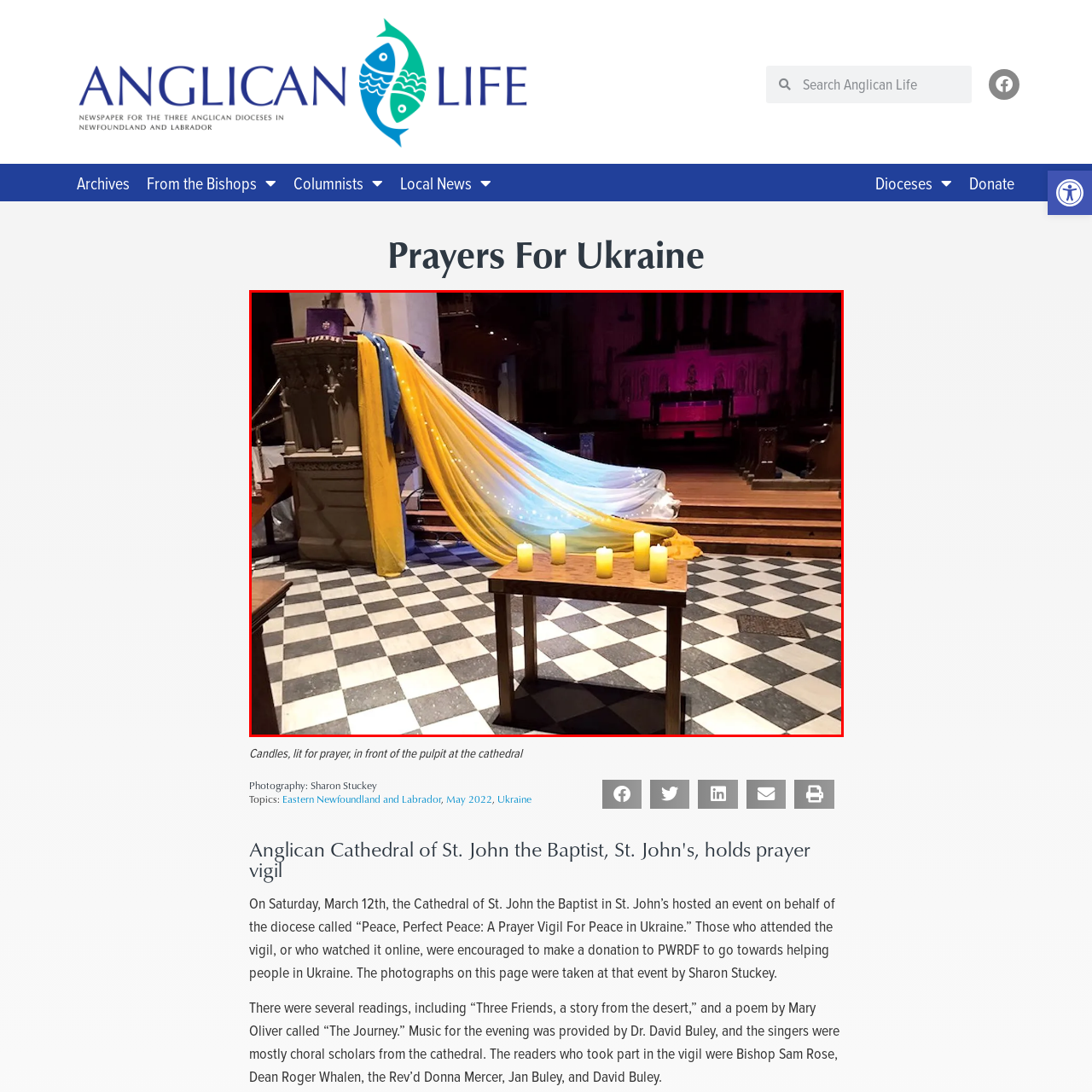Thoroughly describe the contents of the picture within the red frame.

In a serene setting within the Anglican Cathedral of St. John the Baptist, candles glow softly on a wooden table, symbolizing prayer and remembrance. Draped elegantly are vibrant textiles in shades of yellow and blue, with the fabric flowing gracefully towards the altar, evoking a sense of peace and hope. These decorations set a reflective atmosphere for a prayer vigil held in support of Ukraine, inviting attendees to pause and engage in contemplation amidst the sacred architecture. The backdrop features muted purple lighting enhancing the spiritual ambiance, drawing focus to the altar in the distance, where the community gathered in unity and solidarity.